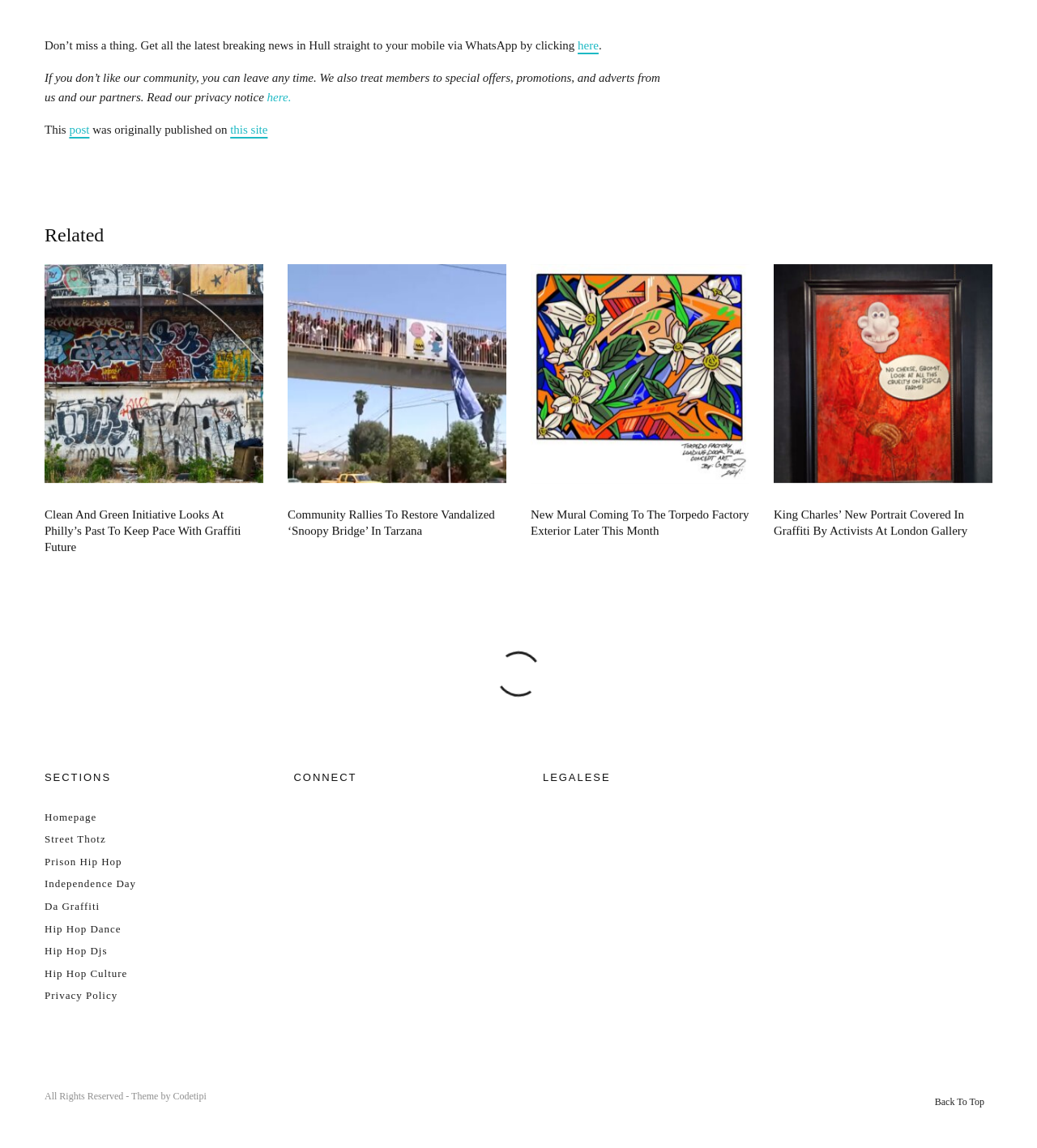Locate the bounding box coordinates of the element that needs to be clicked to carry out the instruction: "view the post on this site". The coordinates should be given as four float numbers ranging from 0 to 1, i.e., [left, top, right, bottom].

[0.222, 0.107, 0.258, 0.119]